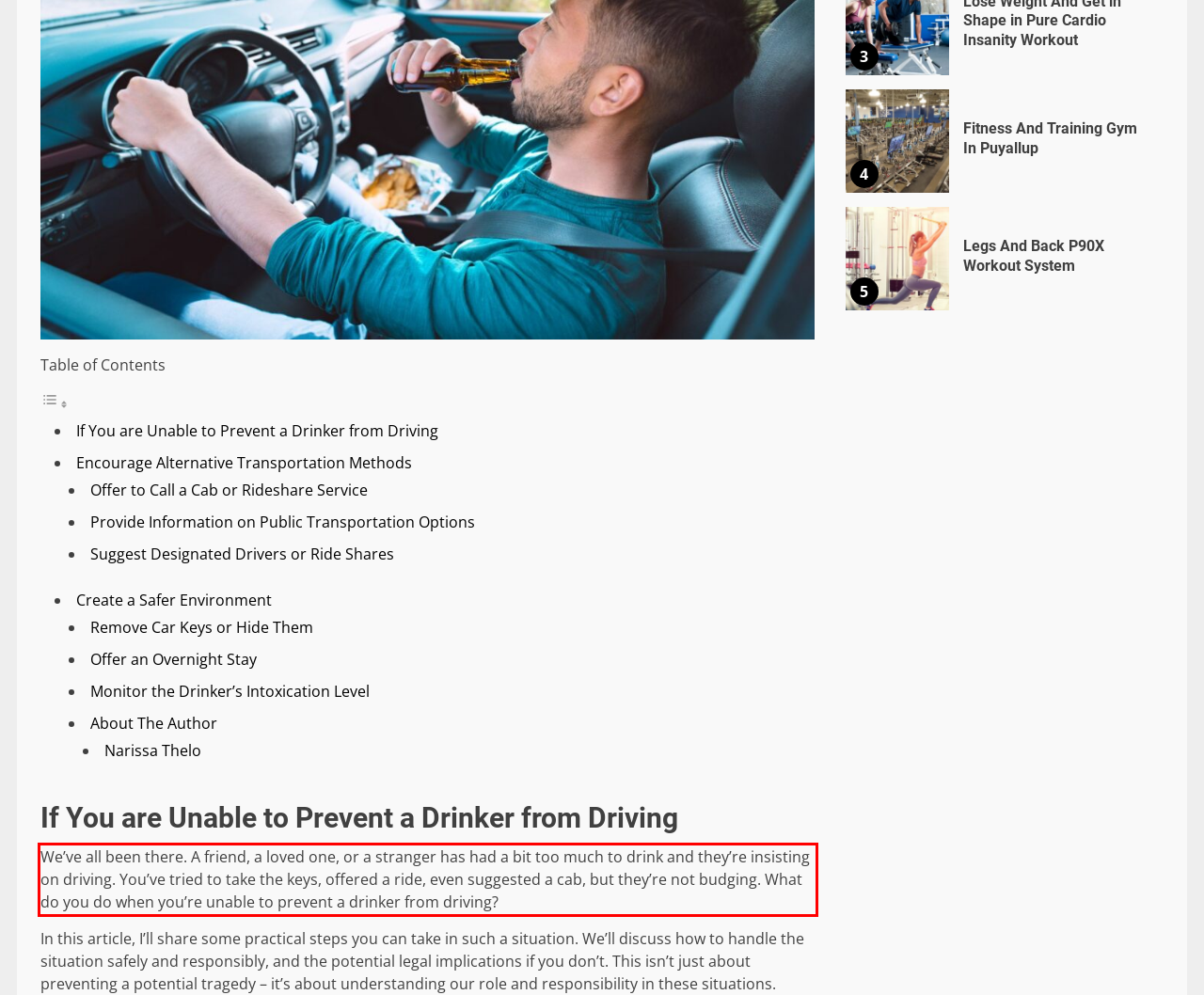Within the screenshot of a webpage, identify the red bounding box and perform OCR to capture the text content it contains.

We’ve all been there. A friend, a loved one, or a stranger has had a bit too much to drink and they’re insisting on driving. You’ve tried to take the keys, offered a ride, even suggested a cab, but they’re not budging. What do you do when you’re unable to prevent a drinker from driving?